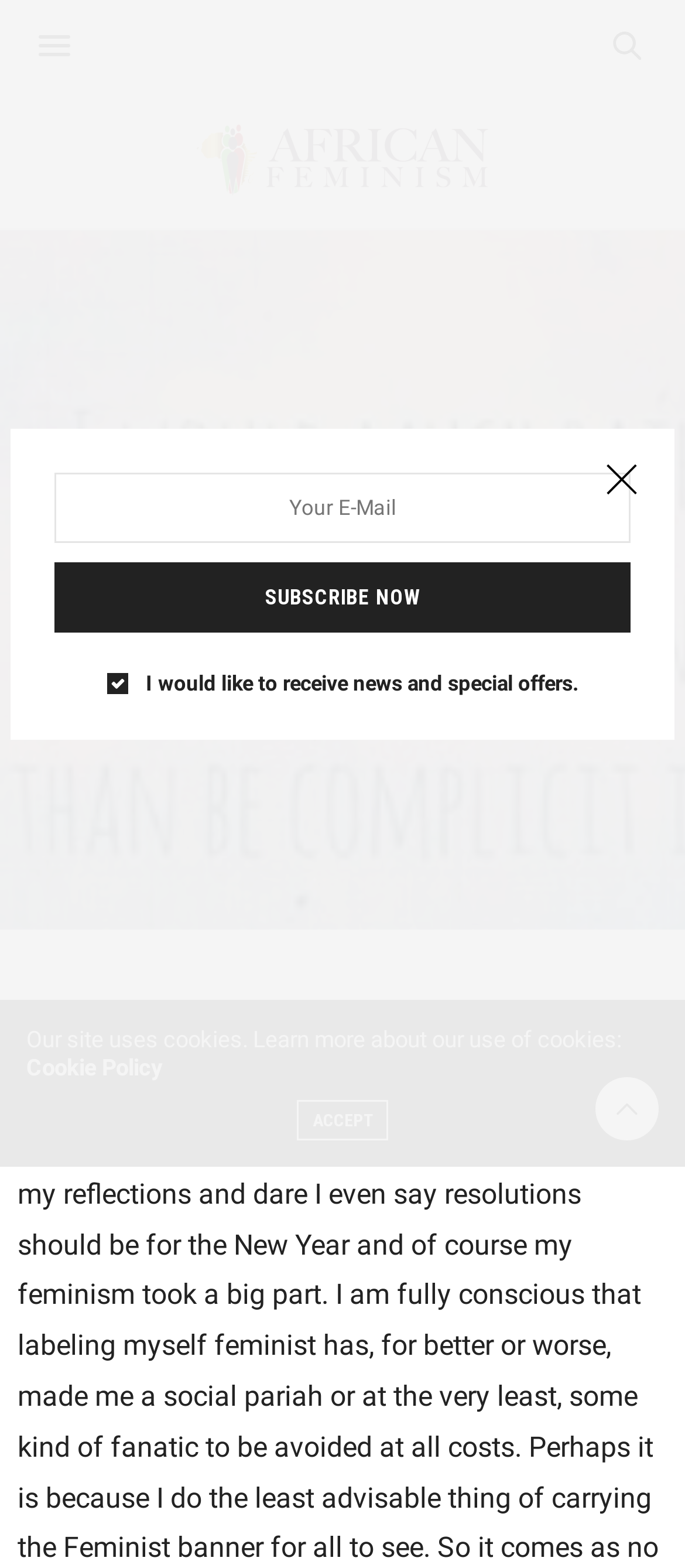Find the bounding box coordinates of the area to click in order to follow the instruction: "Scroll to top".

[0.869, 0.687, 0.962, 0.727]